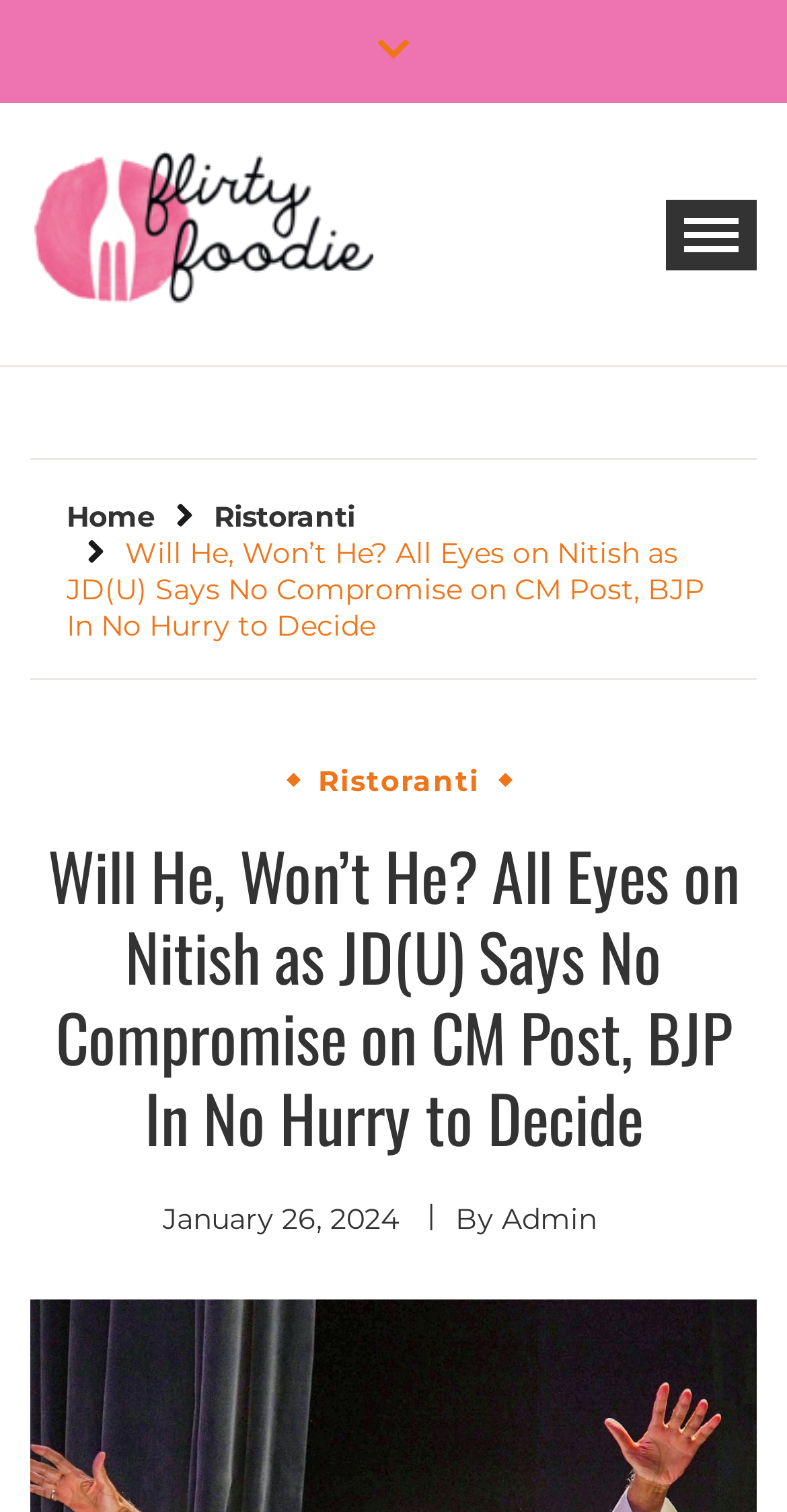Determine the bounding box for the UI element that matches this description: "January 26, 2024".

[0.206, 0.795, 0.506, 0.819]